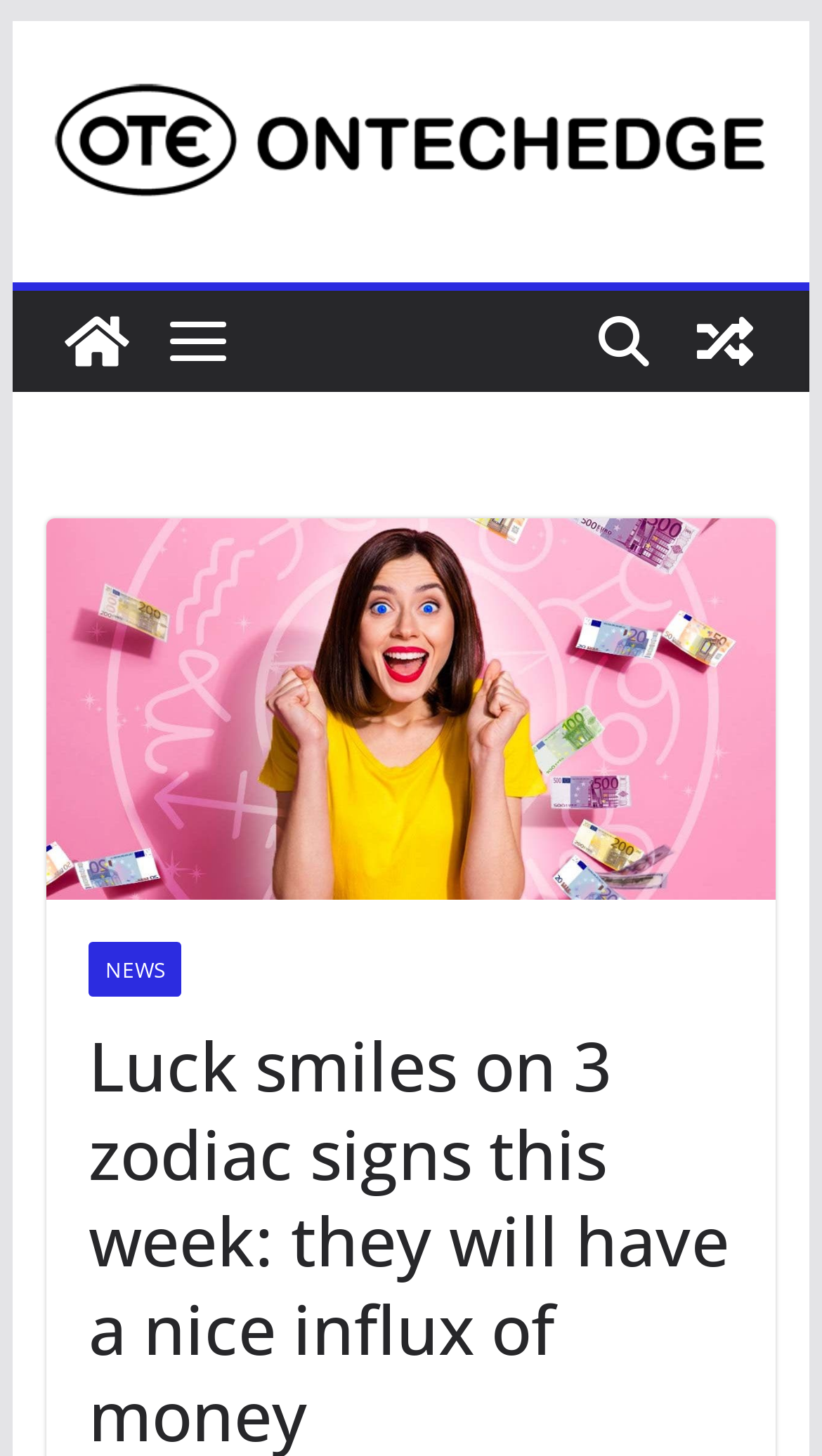Provide the bounding box coordinates for the UI element described in this sentence: "title="View a random post"". The coordinates should be four float values between 0 and 1, i.e., [left, top, right, bottom].

[0.821, 0.199, 0.944, 0.269]